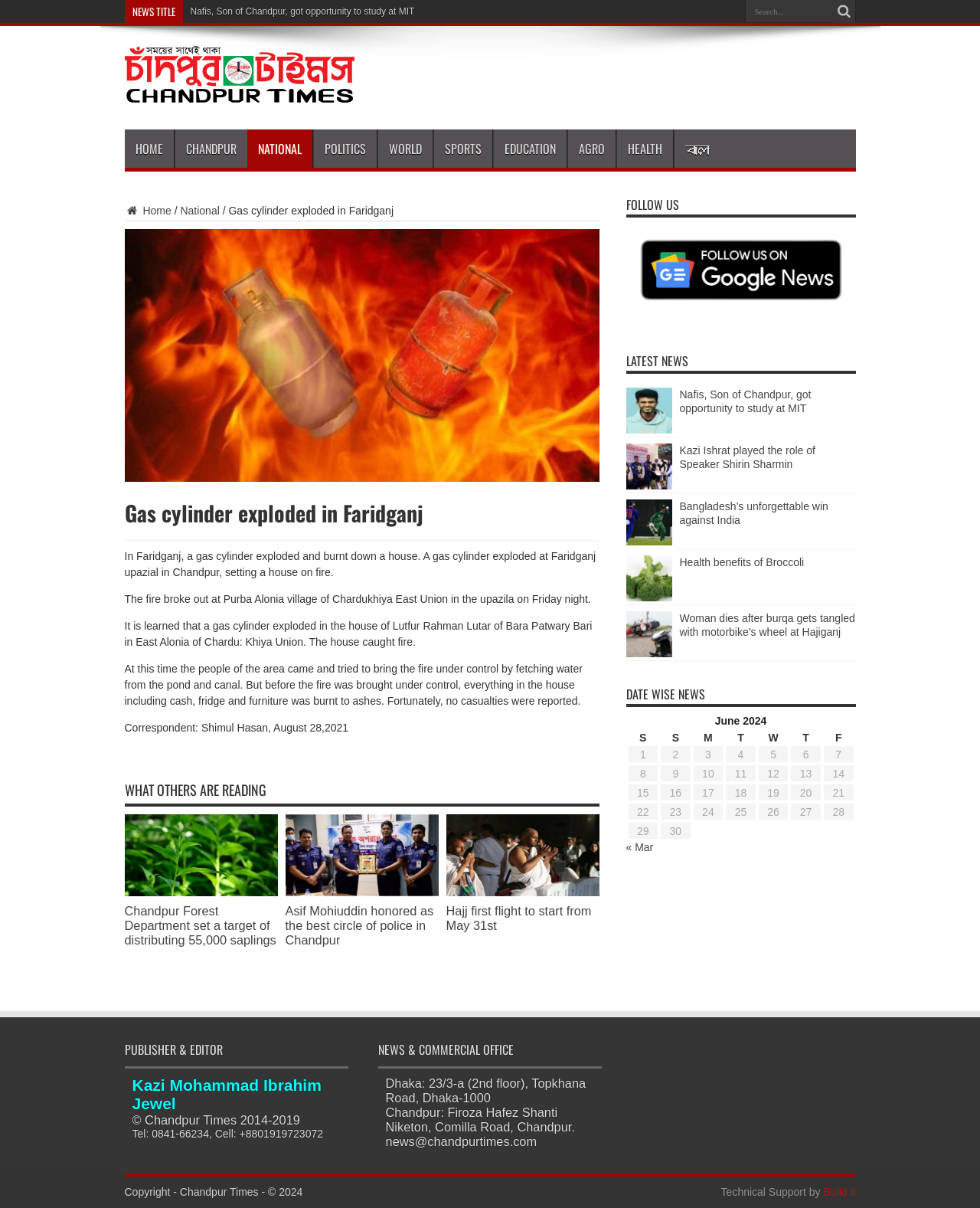Generate a detailed explanation of the webpage's features and information.

This webpage is about Chandpur Times, a news website. At the top, there is a search bar with a magnifying glass icon and a "Search..." placeholder text. Below the search bar, there is a heading "NEWS TITLE" and a link to "Nafis, Son of Chandpur, got opportunity to study at MIT". 

To the left of the search bar, there is a logo of Chandpur Times, which is an image with a link to the homepage. Below the logo, there are several links to different categories, including "HOME", "CHANDPUR", "NATIONAL", "POLITICS", "WORLD", "SPORTS", "EDUCATION", "AGRO", "HEALTH", and "বাংলা". 

The main content of the webpage is an article about a gas cylinder explosion in Faridganj, Chandpur. The article has a heading "Gas cylinder exploded in Faridganj" and an image related to the incident. The article text describes the explosion, the location, and the consequences. 

Below the article, there are several links to other news articles, including "WHAT OTHERS ARE READING" and "LATEST NEWS". These links are accompanied by images and have headings like "Chandpur Forest Department set a target of distributing 55,000 saplings" and "Hajj first flight to start from May 31st". 

To the right of the main content, there is a section with a heading "FOLLOW US" and several social media links. Below that, there is a section with a heading "LATEST NEWS" and several links to news articles. Further down, there is a section with a heading "DATE WISE NEWS" and a table with dates and corresponding news articles.